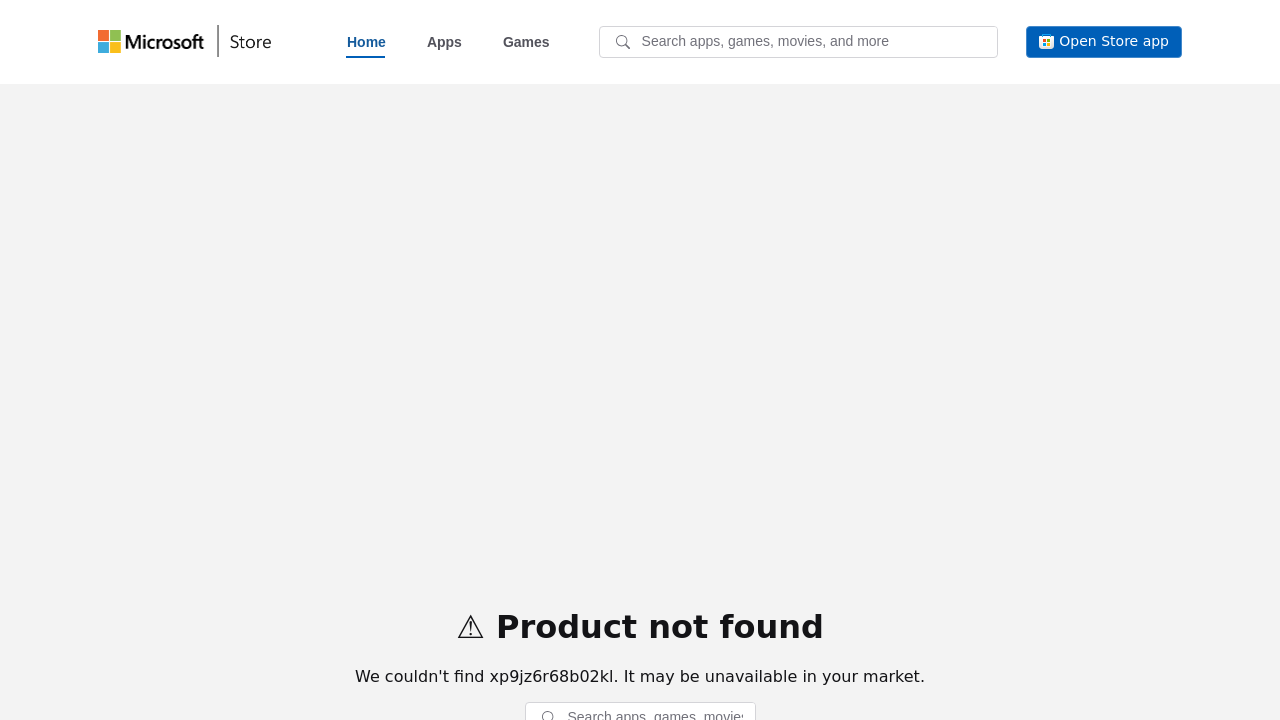Show the bounding box coordinates for the HTML element as described: "name="prefix"".

[0.802, 0.036, 0.923, 0.081]